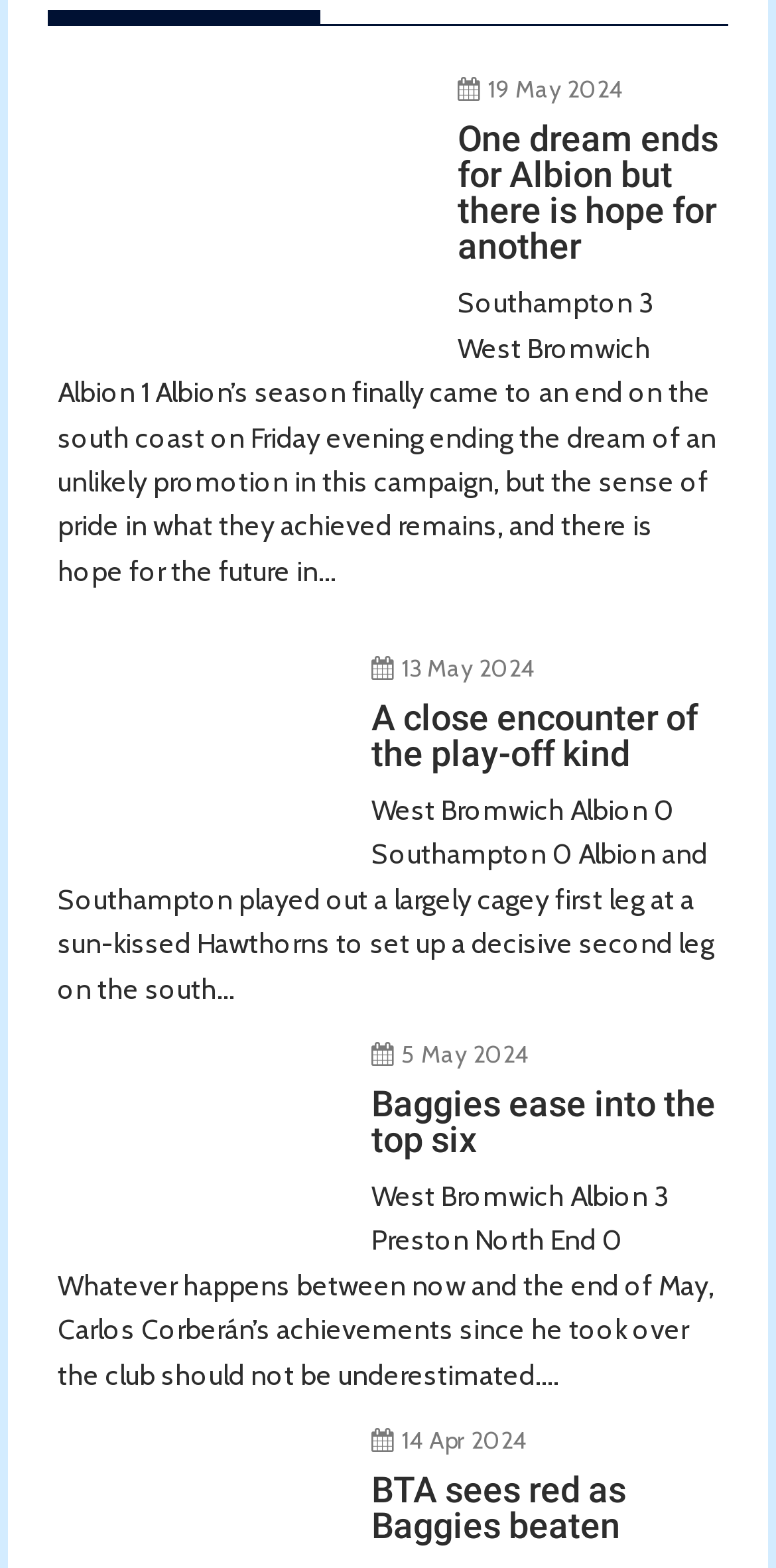Answer the question below in one word or phrase:
What is the title of the second article?

A close encounter of the play-off kind